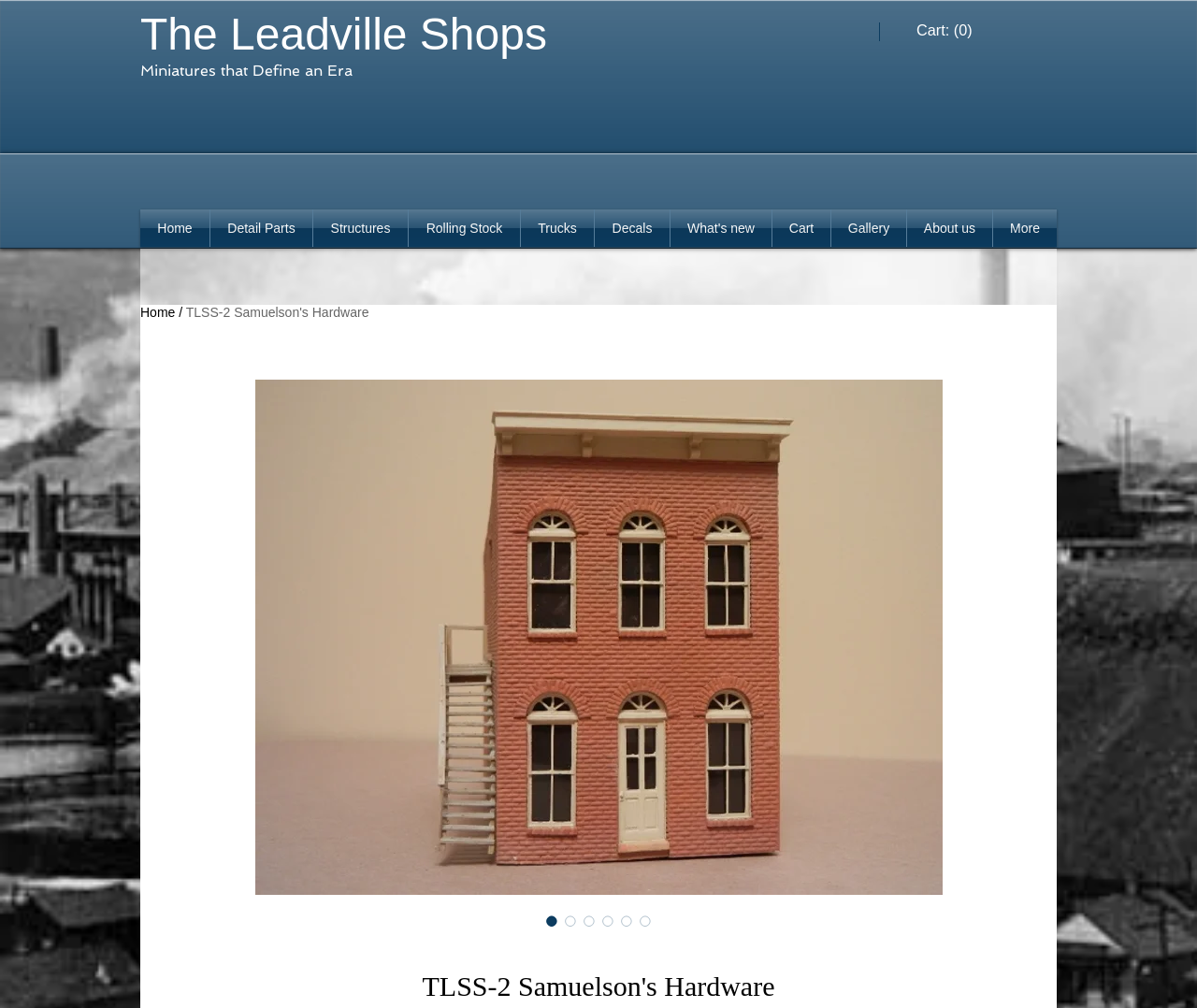Can you find and provide the title of the webpage?

The Leadville Shops